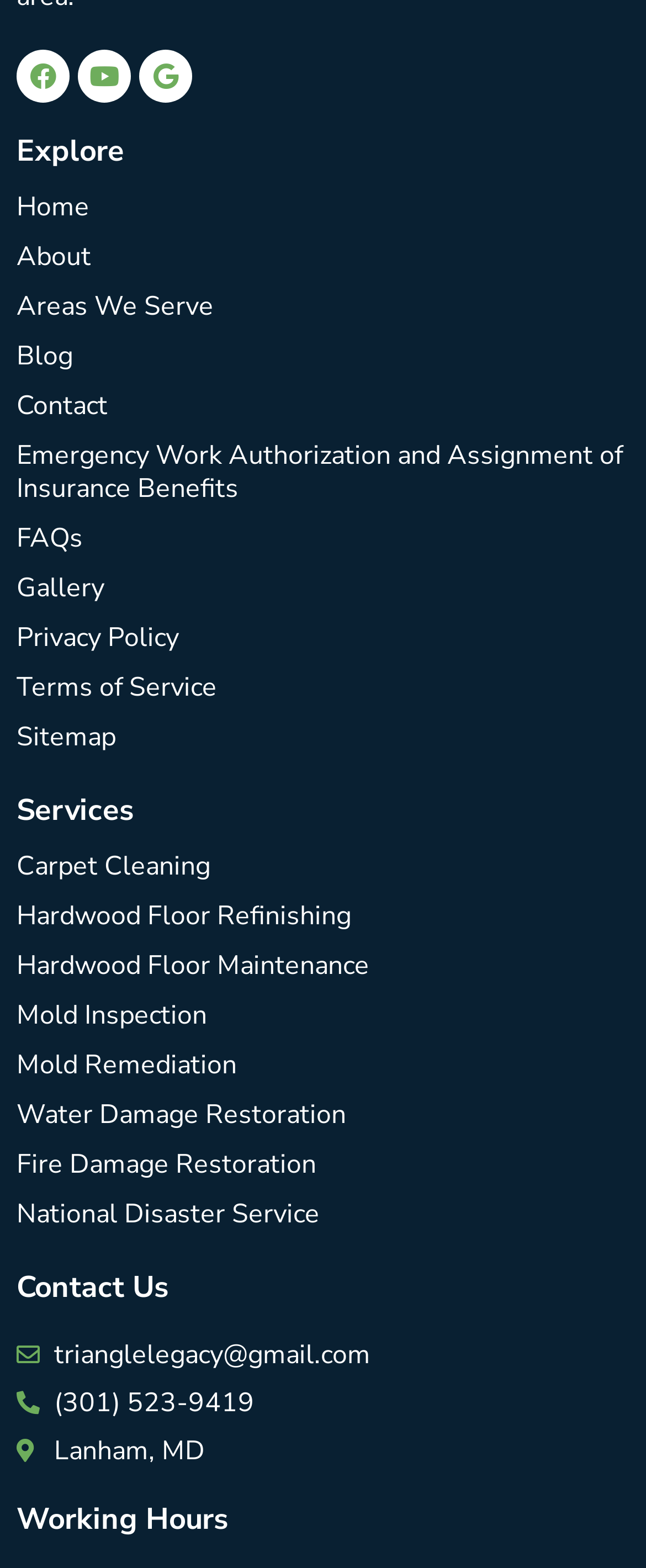Provide your answer in a single word or phrase: 
What is the phone number provided?

(301) 523-9419